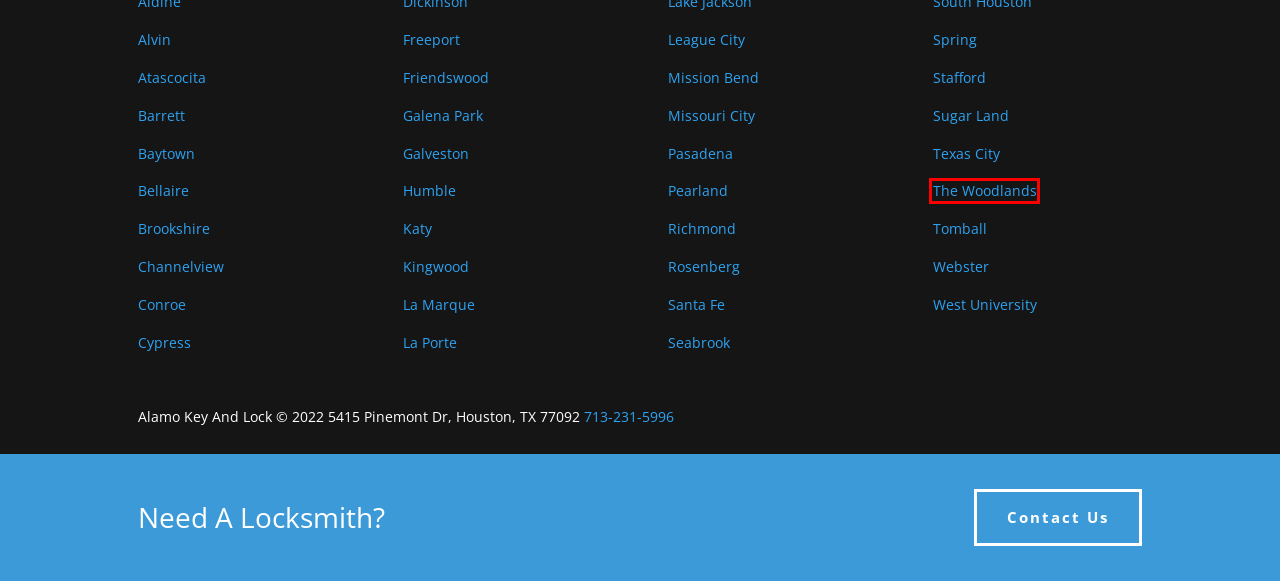You have a screenshot of a webpage with a red bounding box highlighting a UI element. Your task is to select the best webpage description that corresponds to the new webpage after clicking the element. Here are the descriptions:
A. Our Stafford Locksmith Techs Are Great - Alamo Key And Lock
B. Quality League City Locksmith Services - Alamo Key And Lock
C. Need A Spring Locksmith? - Alamo Key And Lock Can Handle It!
D. Need A Galena Park Locksmith? - Alamo Key And Lock At Your Service
E. One Of The Best Galveston Locksmith Providers - Alamo Key And Lock
F. The Woodlands Locksmith - Alamo Key And Lock
G. Professional Tomball Locksmith Services - Alamo Key And Lock
H. Your Conroe Locksmith Provider - Alamo Key And Lock

F